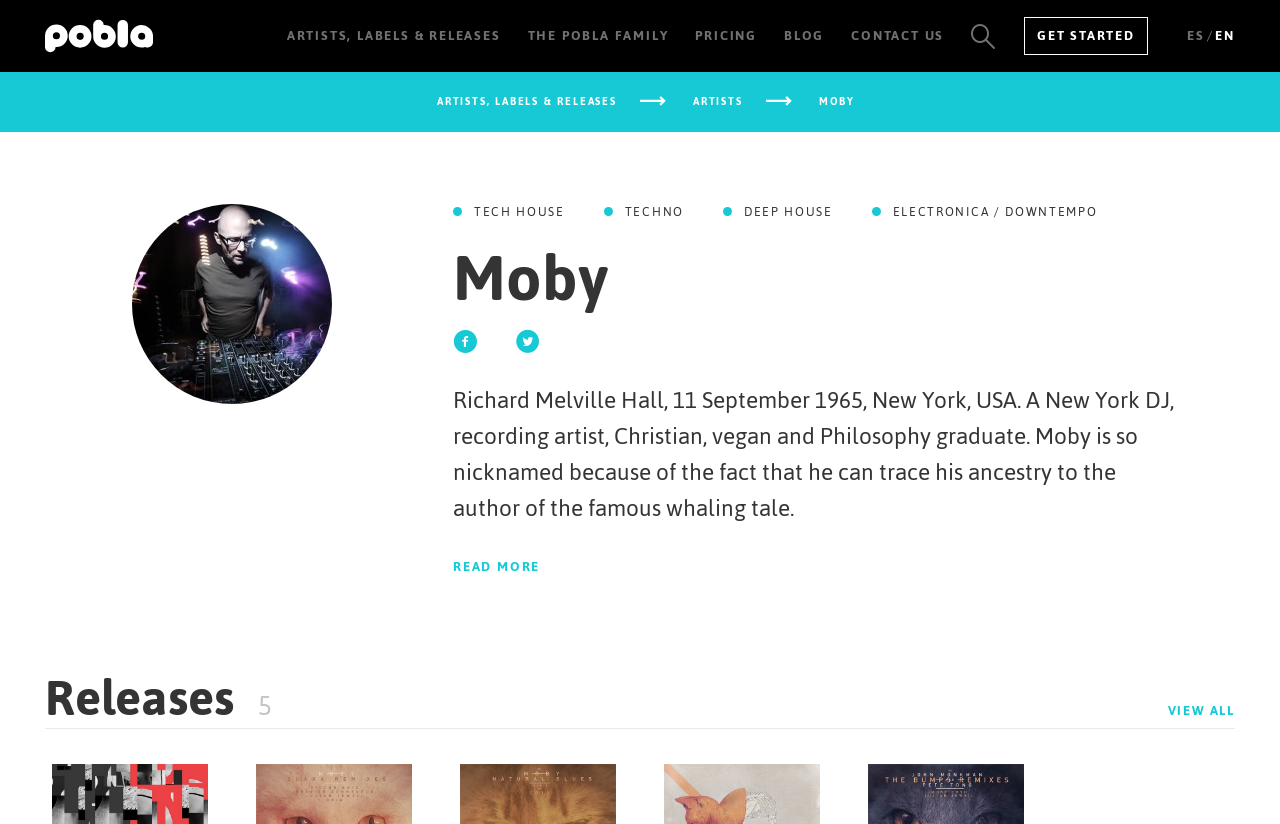What is the genre of music associated with Moby?
Refer to the screenshot and respond with a concise word or phrase.

Tech House, Techno, Deep House, Electronica/DownTempo